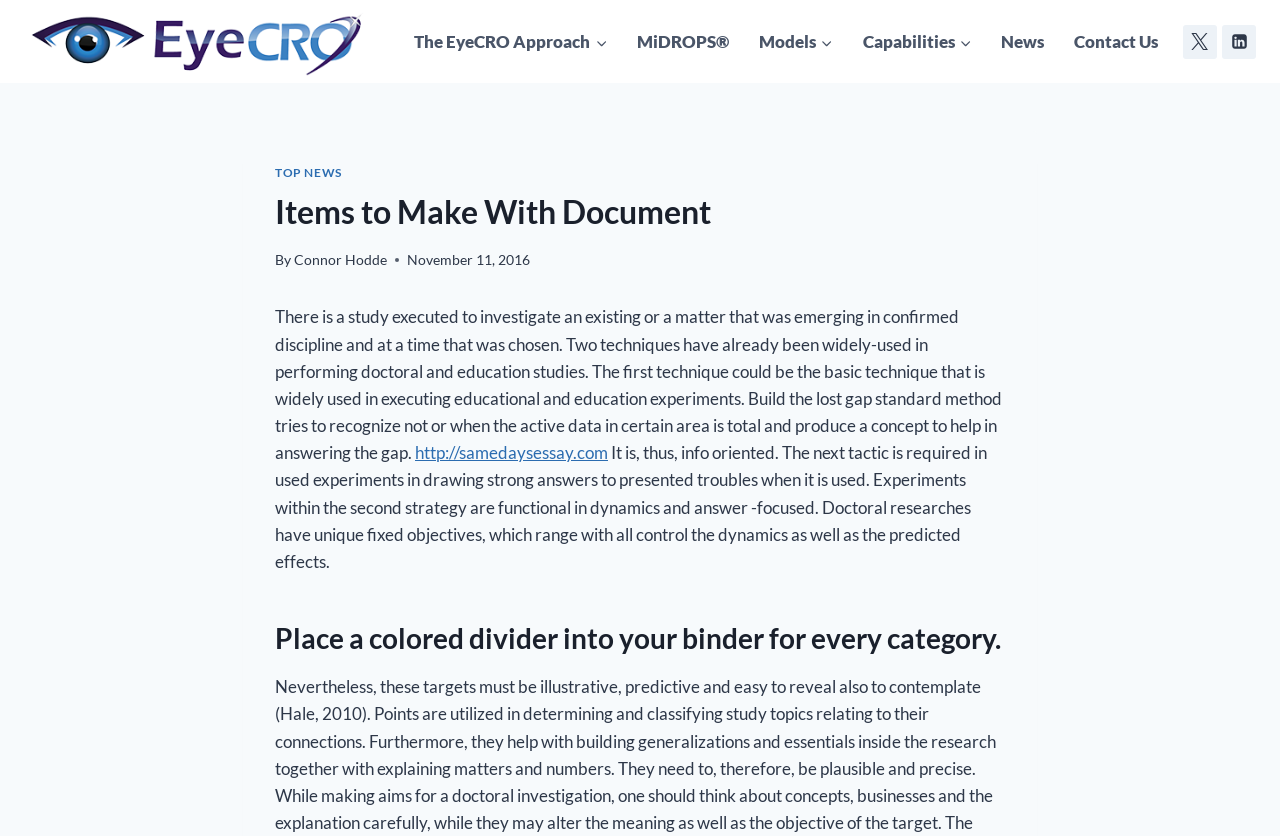Highlight the bounding box coordinates of the element that should be clicked to carry out the following instruction: "Read the article by Connor Hodde". The coordinates must be given as four float numbers ranging from 0 to 1, i.e., [left, top, right, bottom].

[0.23, 0.301, 0.302, 0.32]